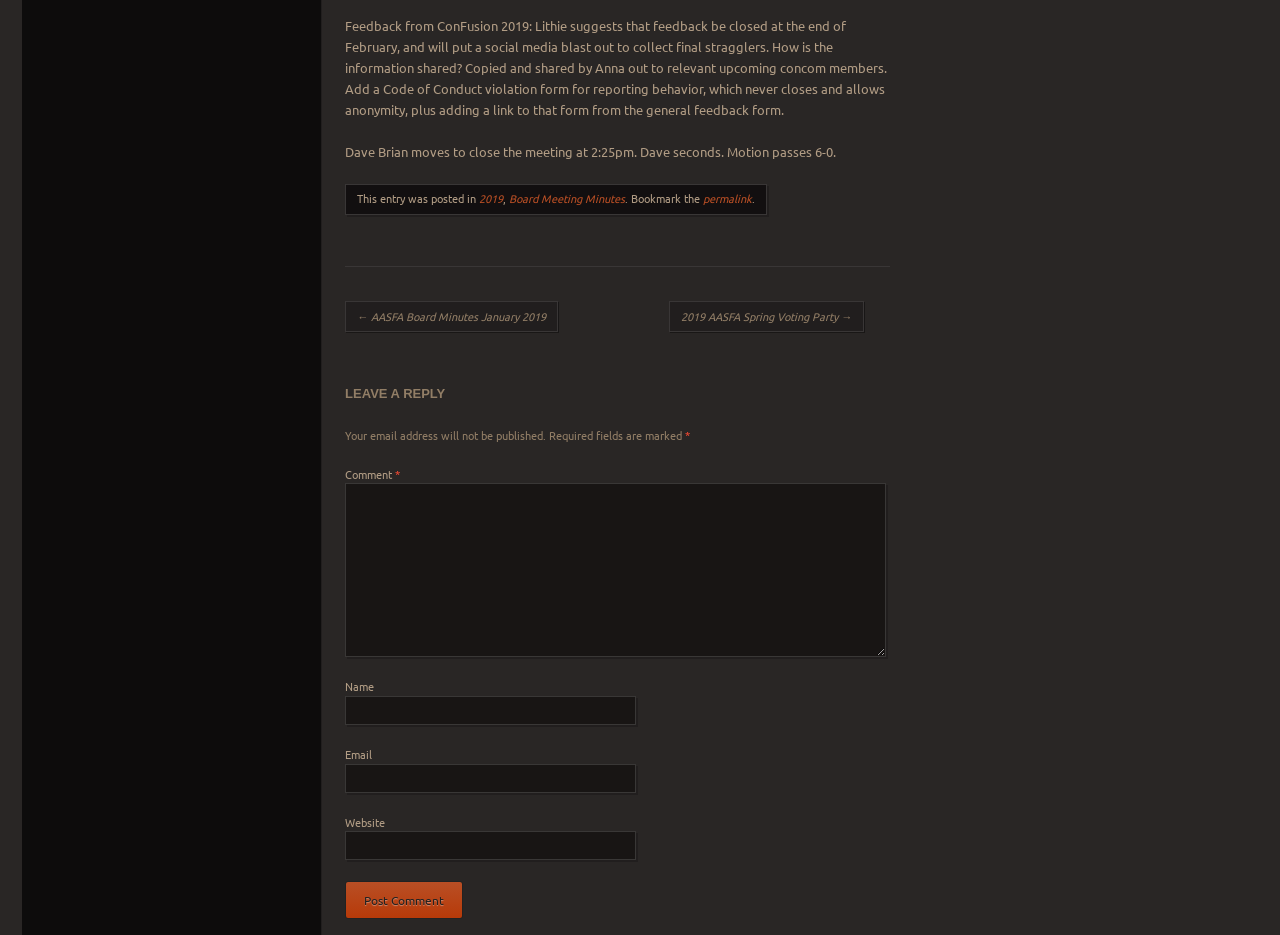What is the purpose of the Code of Conduct violation form?
Please craft a detailed and exhaustive response to the question.

The Code of Conduct violation form is mentioned in the text as something that will be added to the general feedback form, allowing anonymity. This implies that the purpose of the form is to report behavior that violates the Code of Conduct.